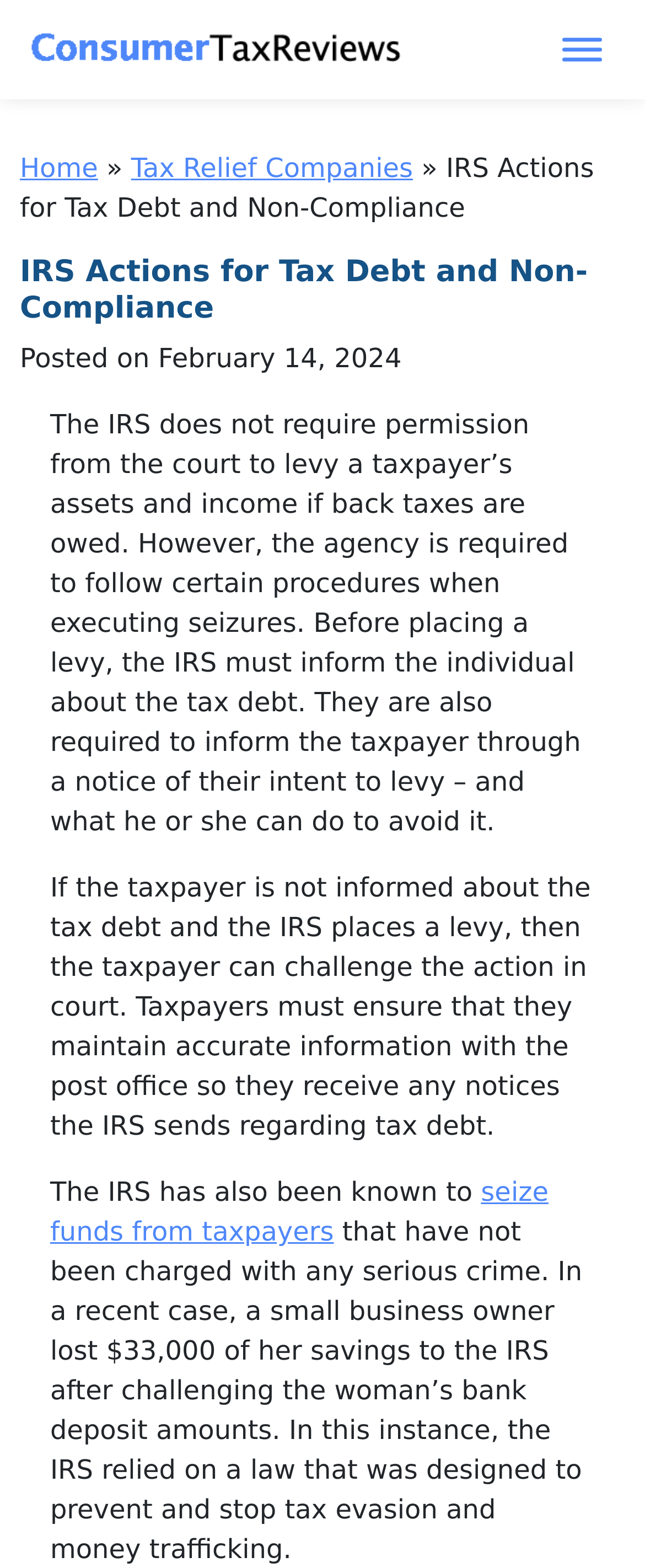Please find and give the text of the main heading on the webpage.

IRS Actions for Tax Debt and Non-Compliance